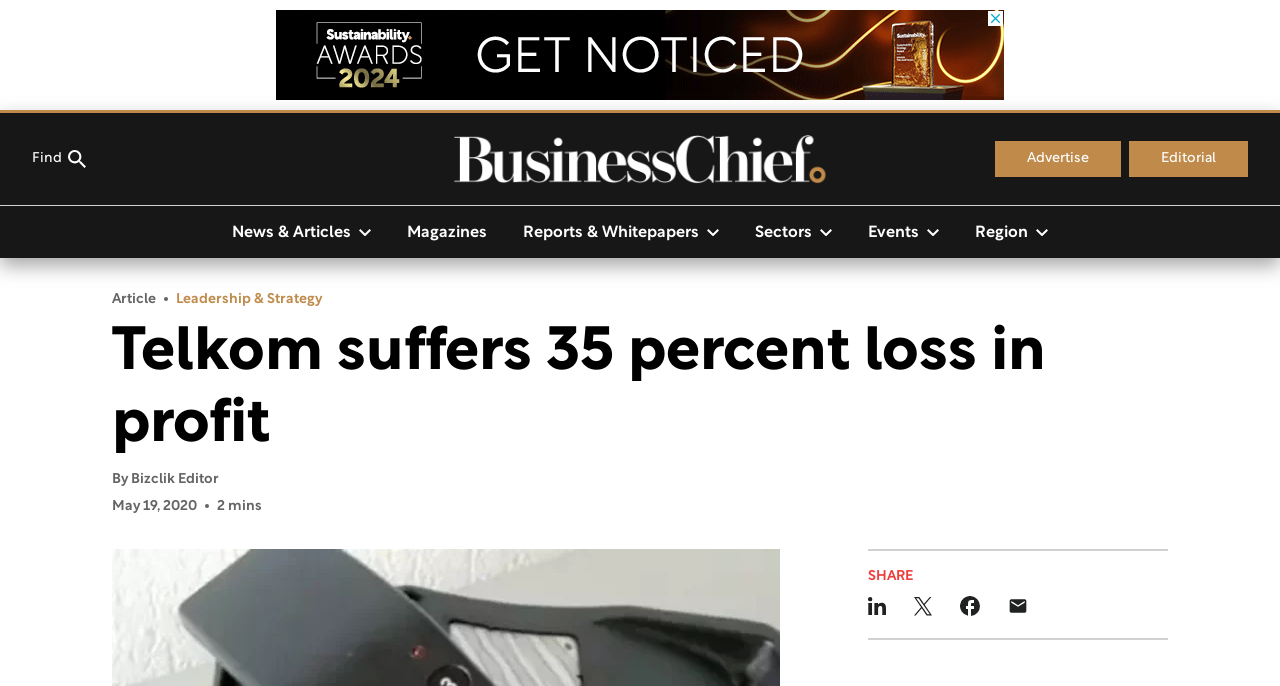Extract the bounding box coordinates for the UI element described as: "parent_node: Find".

[0.354, 0.195, 0.646, 0.268]